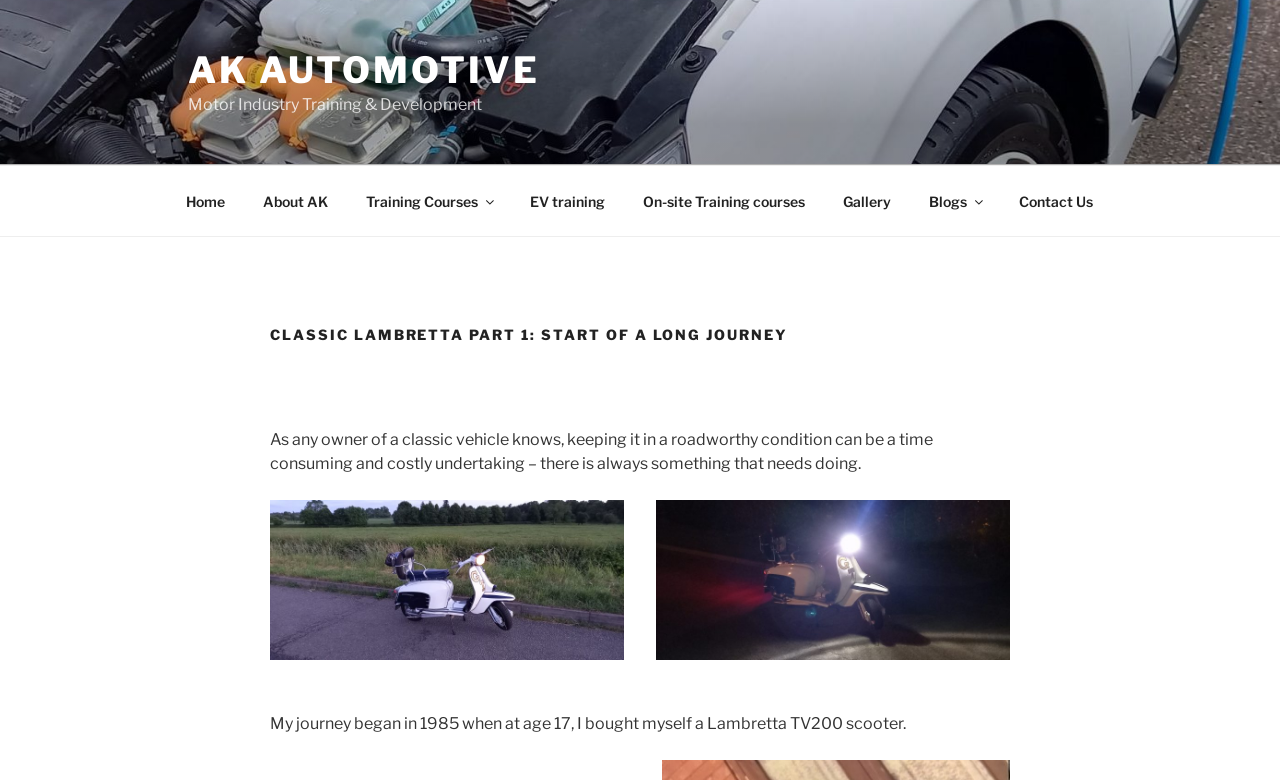Give a succinct answer to this question in a single word or phrase: 
How many images are on the webpage?

2